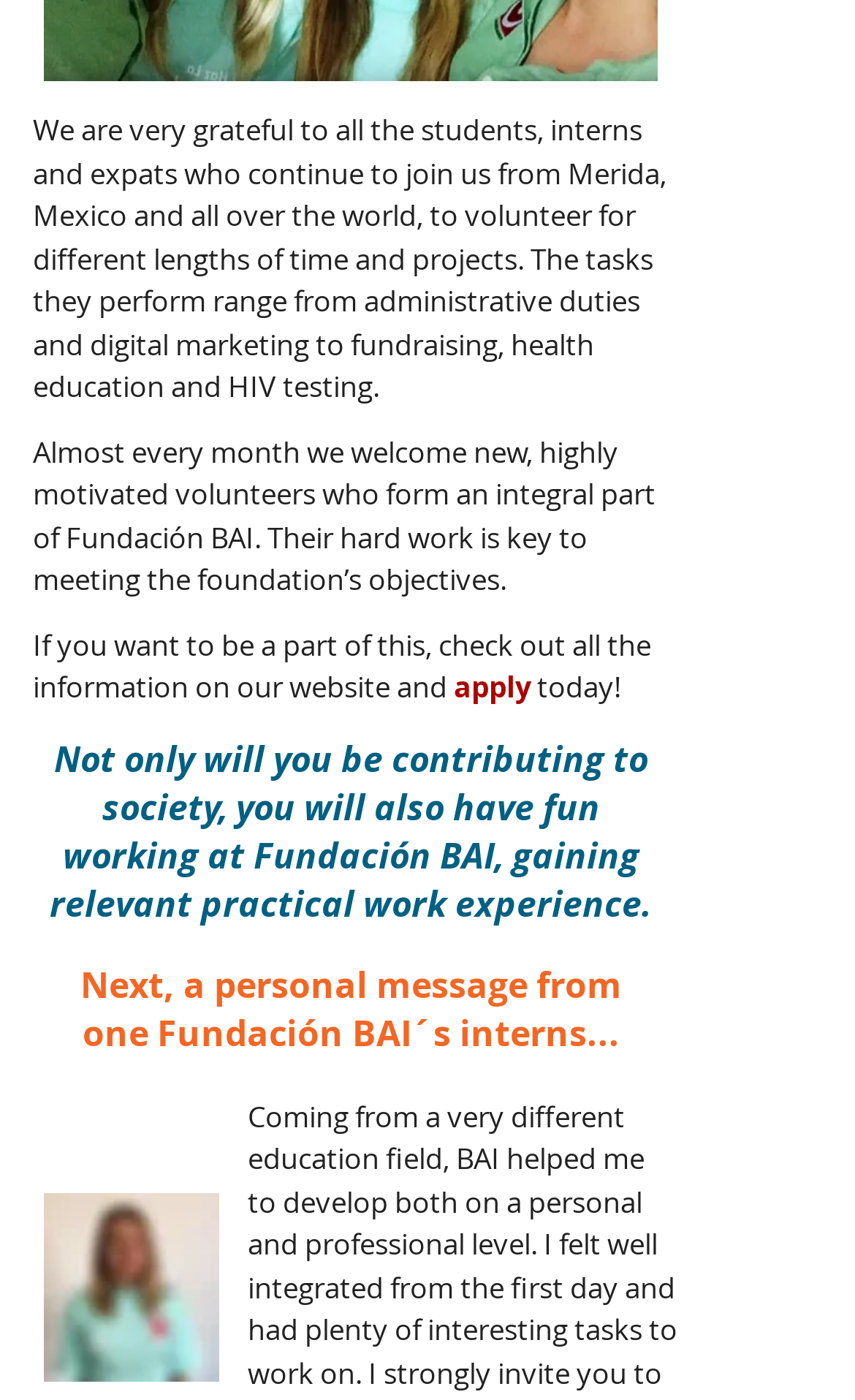From the webpage screenshot, identify the region described by apply. Provide the bounding box coordinates as (top-left x, top-left y, bottom-right x, bottom-right y), with each value being a floating point number between 0 and 1.

[0.531, 0.476, 0.628, 0.504]